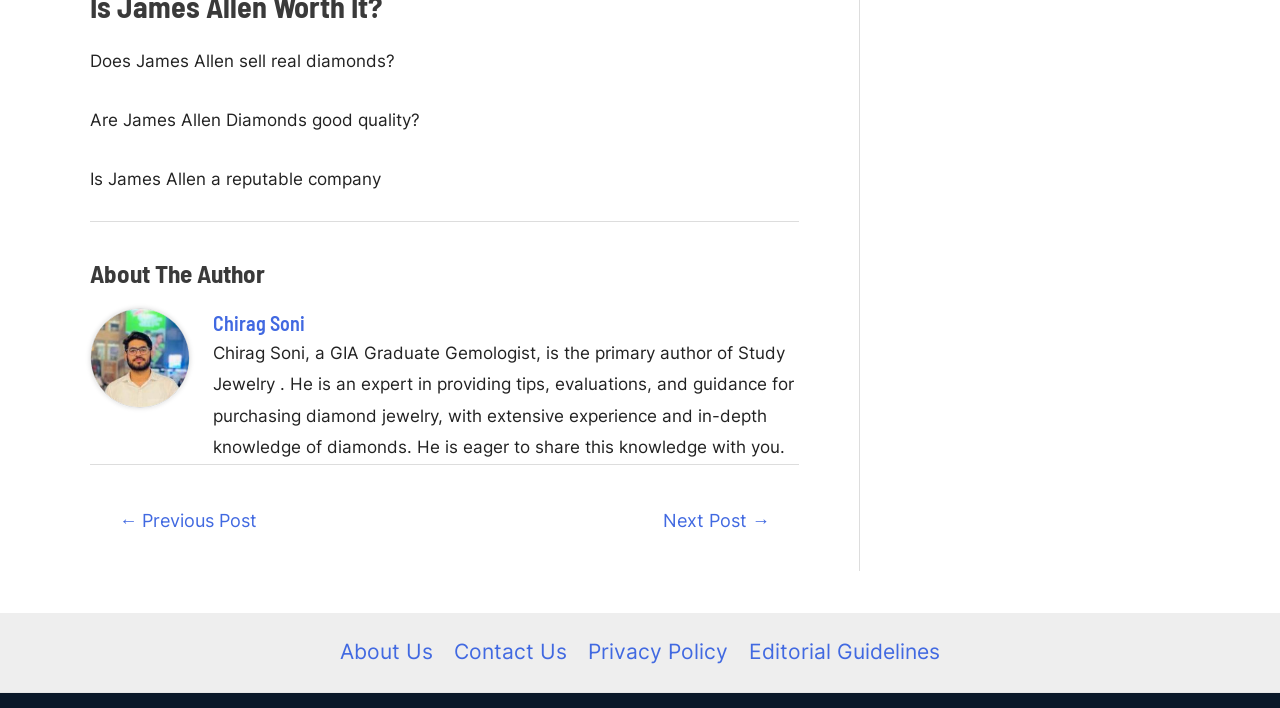Based on the visual content of the image, answer the question thoroughly: What is the name of the author of this article?

The answer can be found by looking at the section 'About The Author' where the author's name 'Chirag Soni' is mentioned along with a brief description of his expertise.